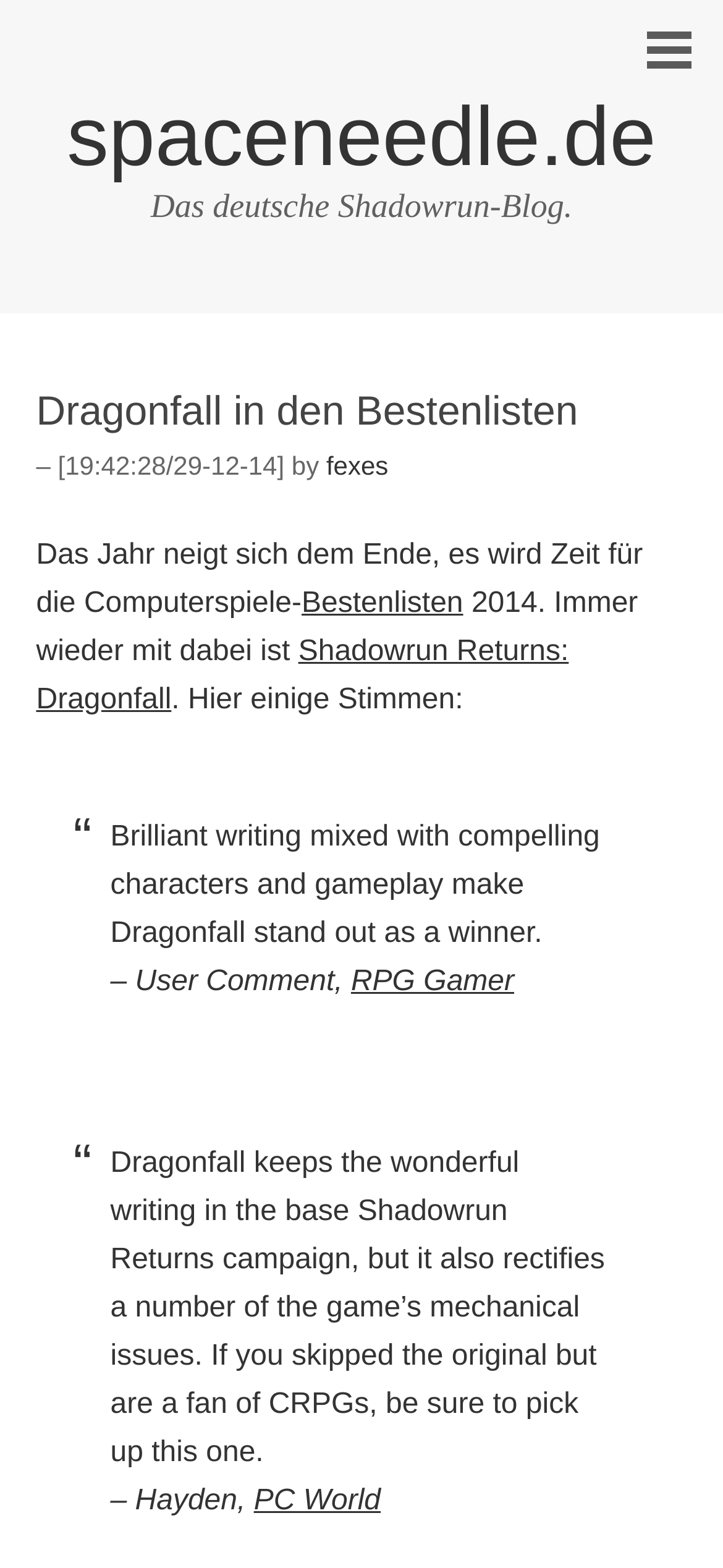Give the bounding box coordinates for the element described as: "PC World".

[0.351, 0.947, 0.527, 0.967]